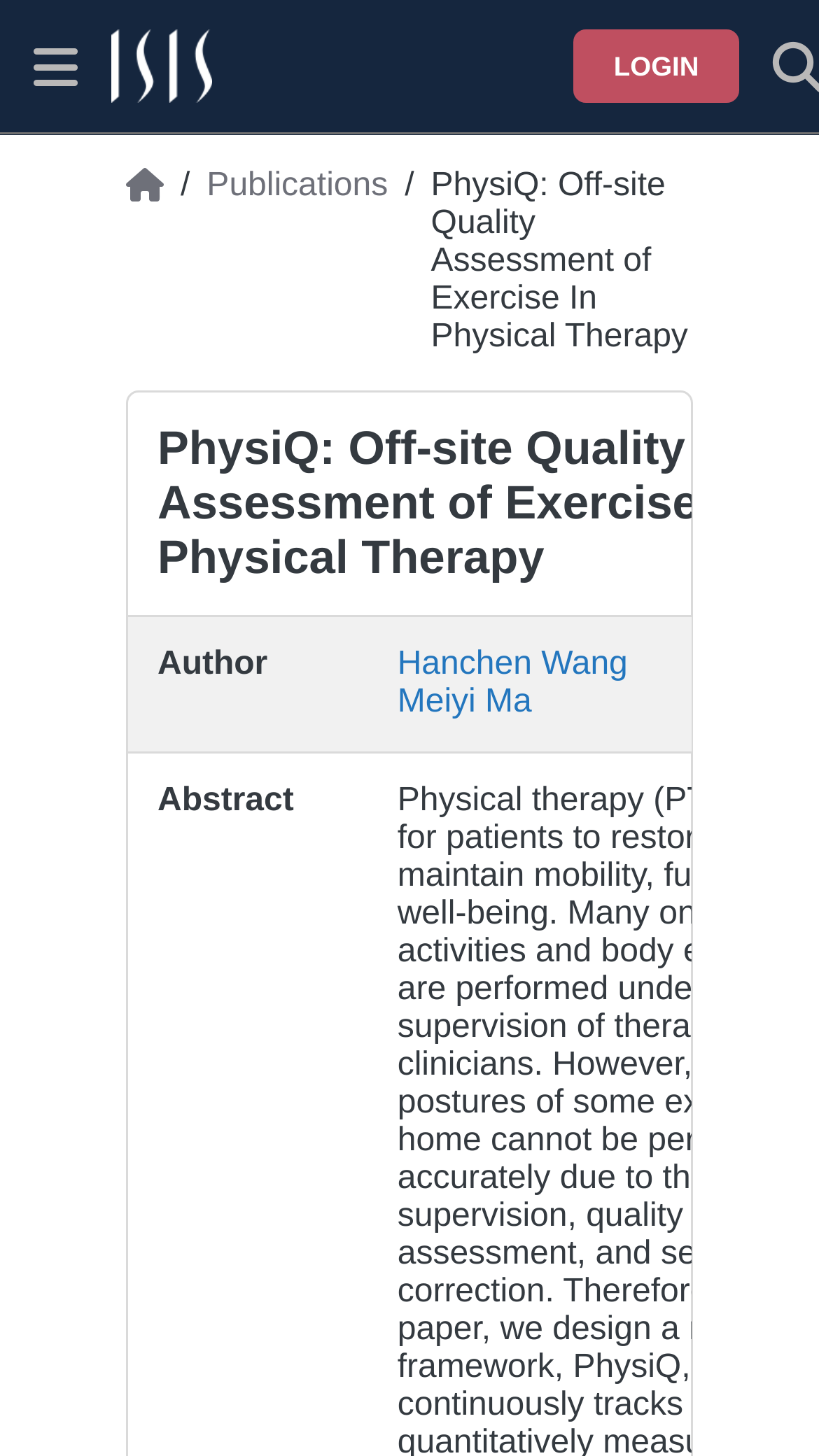Give a one-word or short-phrase answer to the following question: 
What is the current page about?

PhysiQ